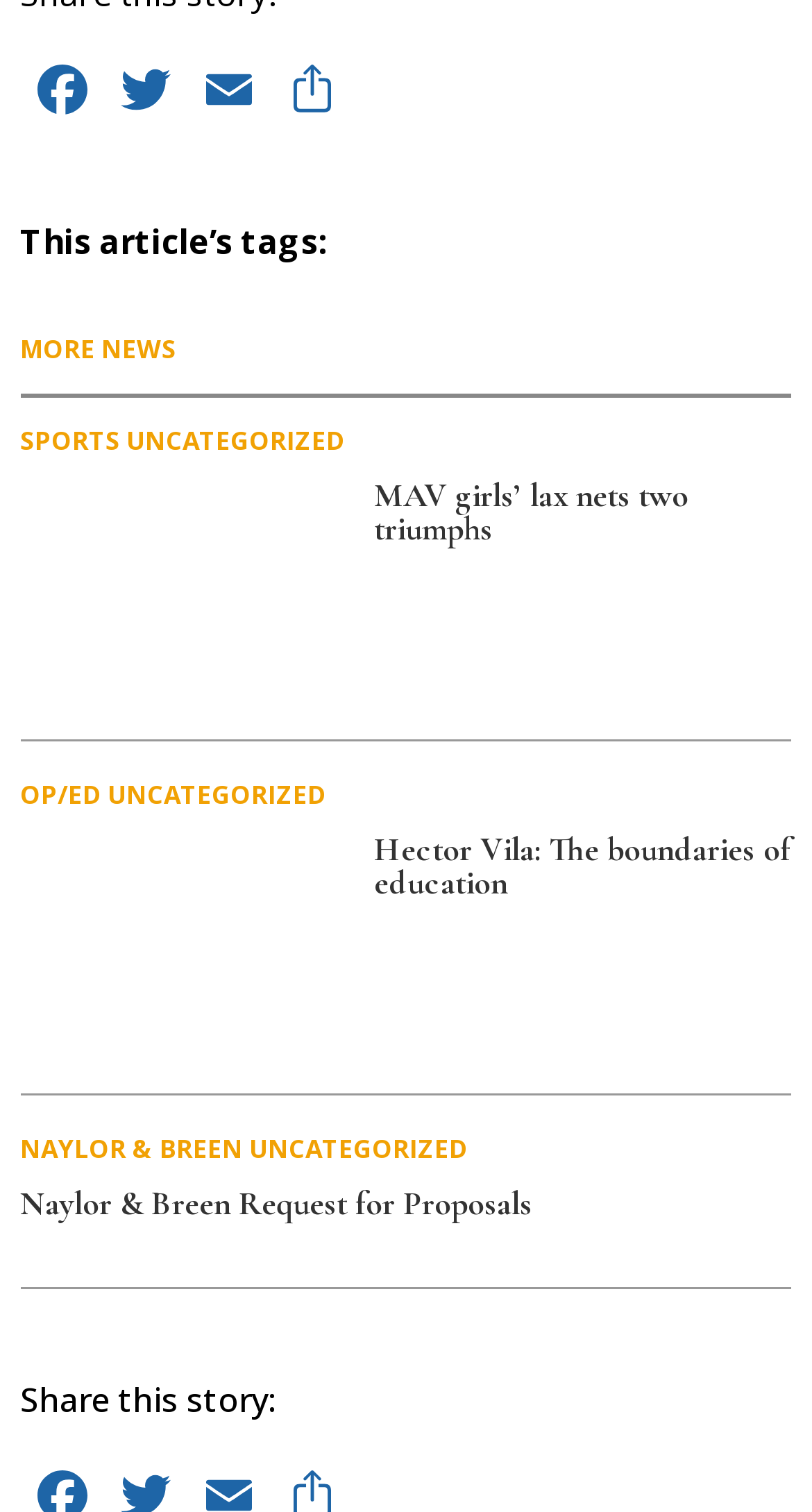Identify the bounding box coordinates necessary to click and complete the given instruction: "Share this story".

[0.025, 0.91, 0.34, 0.941]